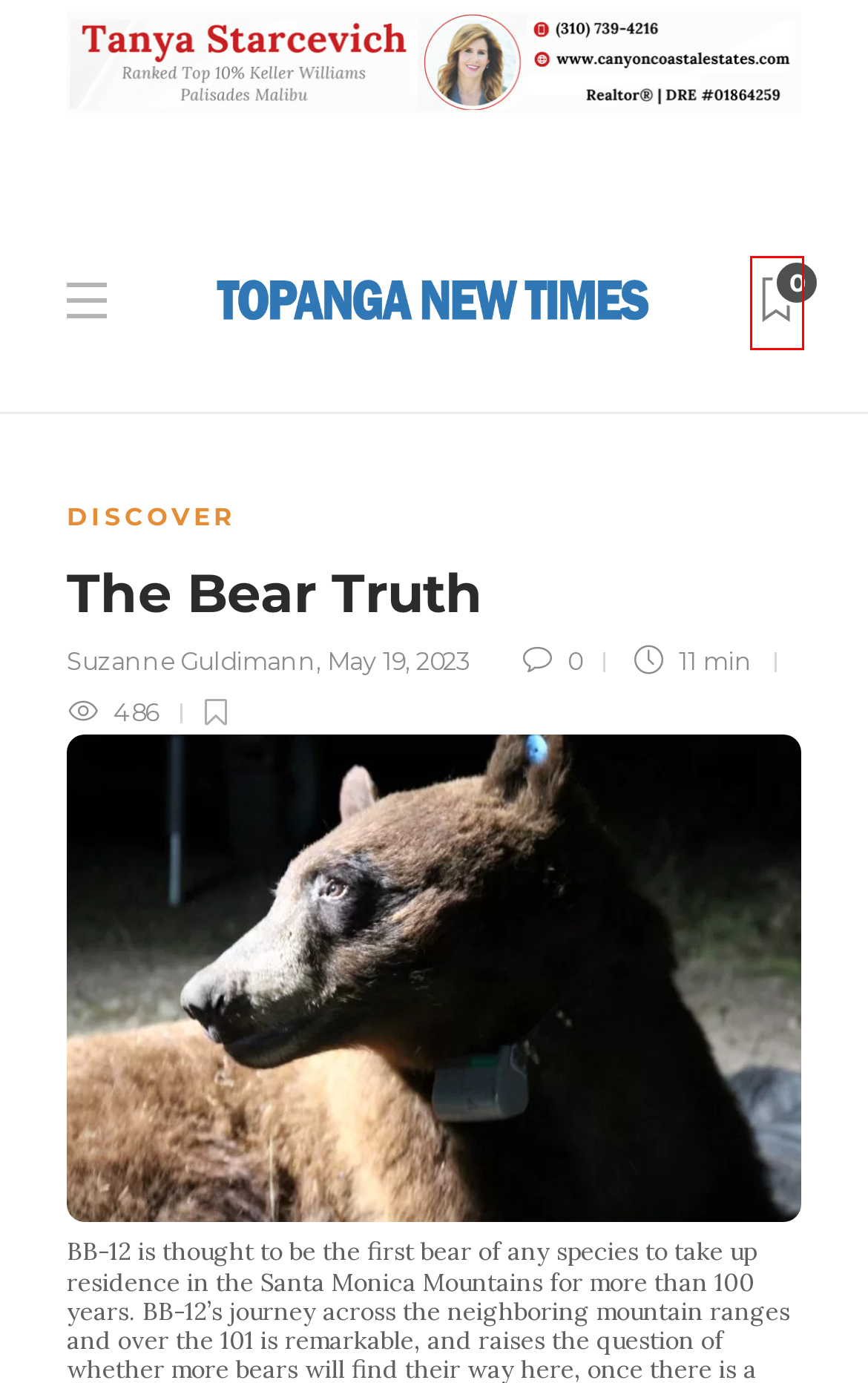Analyze the given webpage screenshot and identify the UI element within the red bounding box. Select the webpage description that best matches what you expect the new webpage to look like after clicking the element. Here are the candidates:
A. Point Dume State Beach - Topanga New Times
B. California – Topanga New Times
C. Discover – Topanga New Times
D. Malibu, Palisades, and Topanga Luxury Homes
E. Suzanne Guldimann - Topanga New Times
F. Topanga New Times
G. Cornelius Birket Johnson – Topanga New Times
H. Storyland – Topanga New Times

F